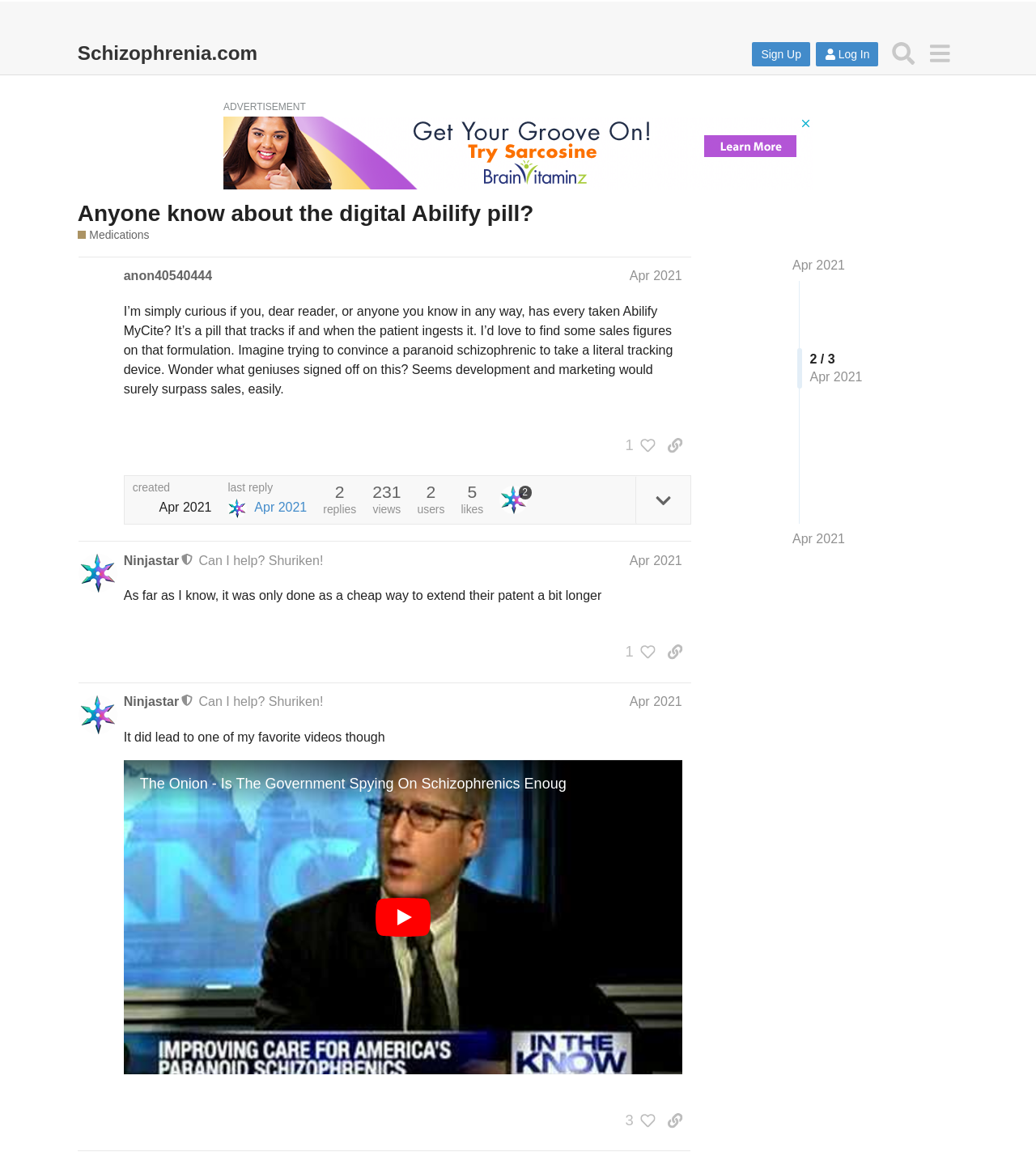Respond with a single word or phrase:
What is the role of Ninjastar?

moderator